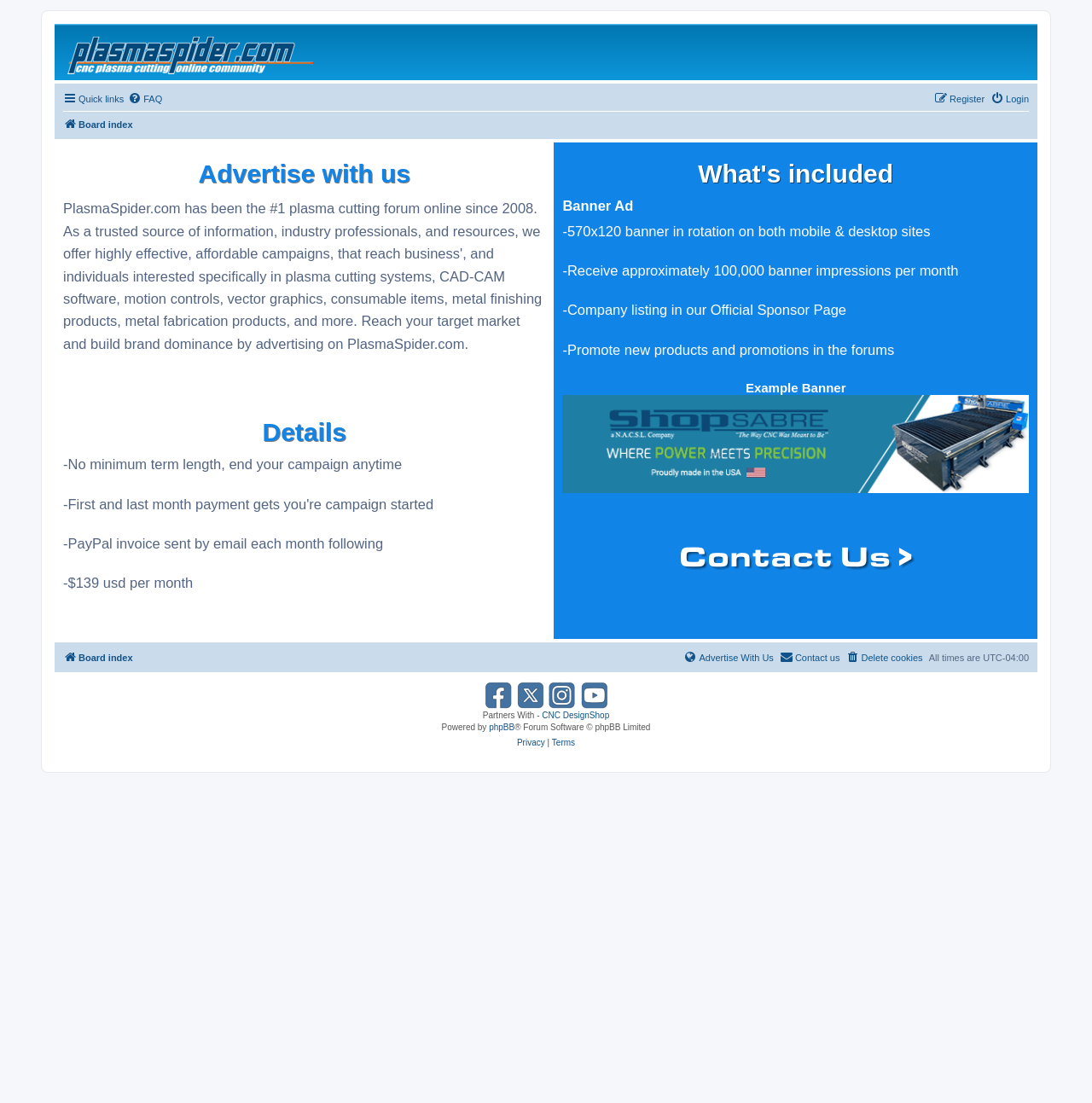Can you pinpoint the bounding box coordinates for the clickable element required for this instruction: "Click Advertise With Us"? The coordinates should be four float numbers between 0 and 1, i.e., [left, top, right, bottom].

[0.626, 0.587, 0.708, 0.606]